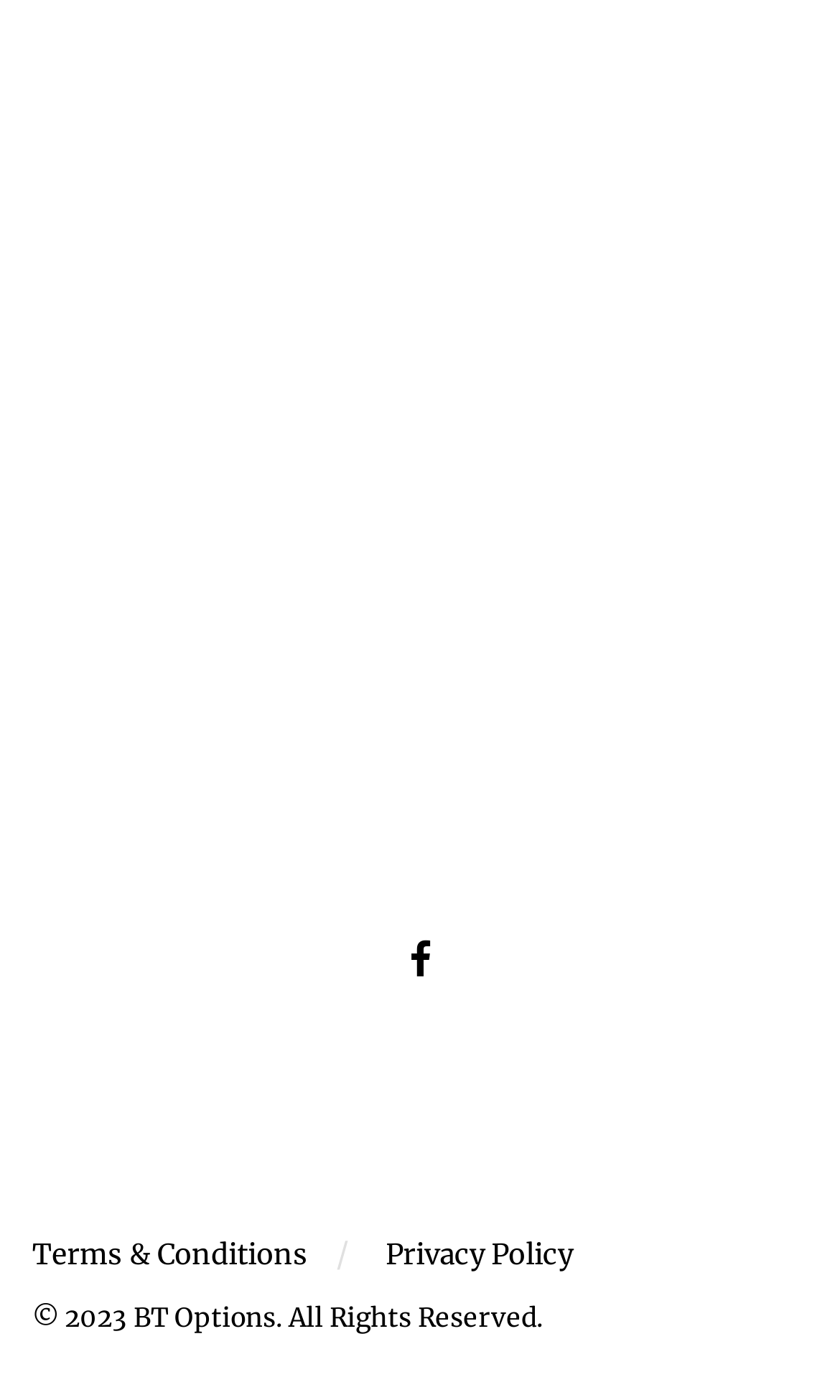Provide a one-word or one-phrase answer to the question:
What is the name of the company that owns the website?

BT Options